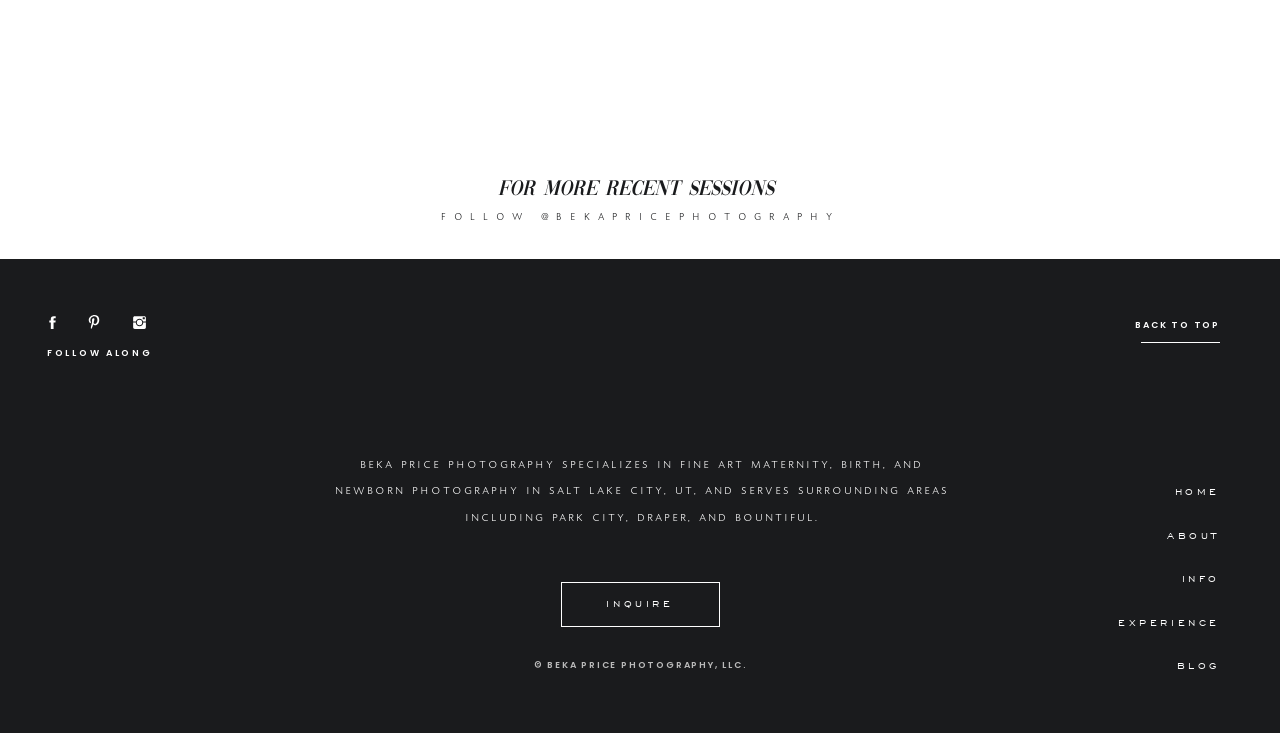Indicate the bounding box coordinates of the element that must be clicked to execute the instruction: "follow @bekapricephotography". The coordinates should be given as four float numbers between 0 and 1, i.e., [left, top, right, bottom].

[0.344, 0.269, 0.656, 0.321]